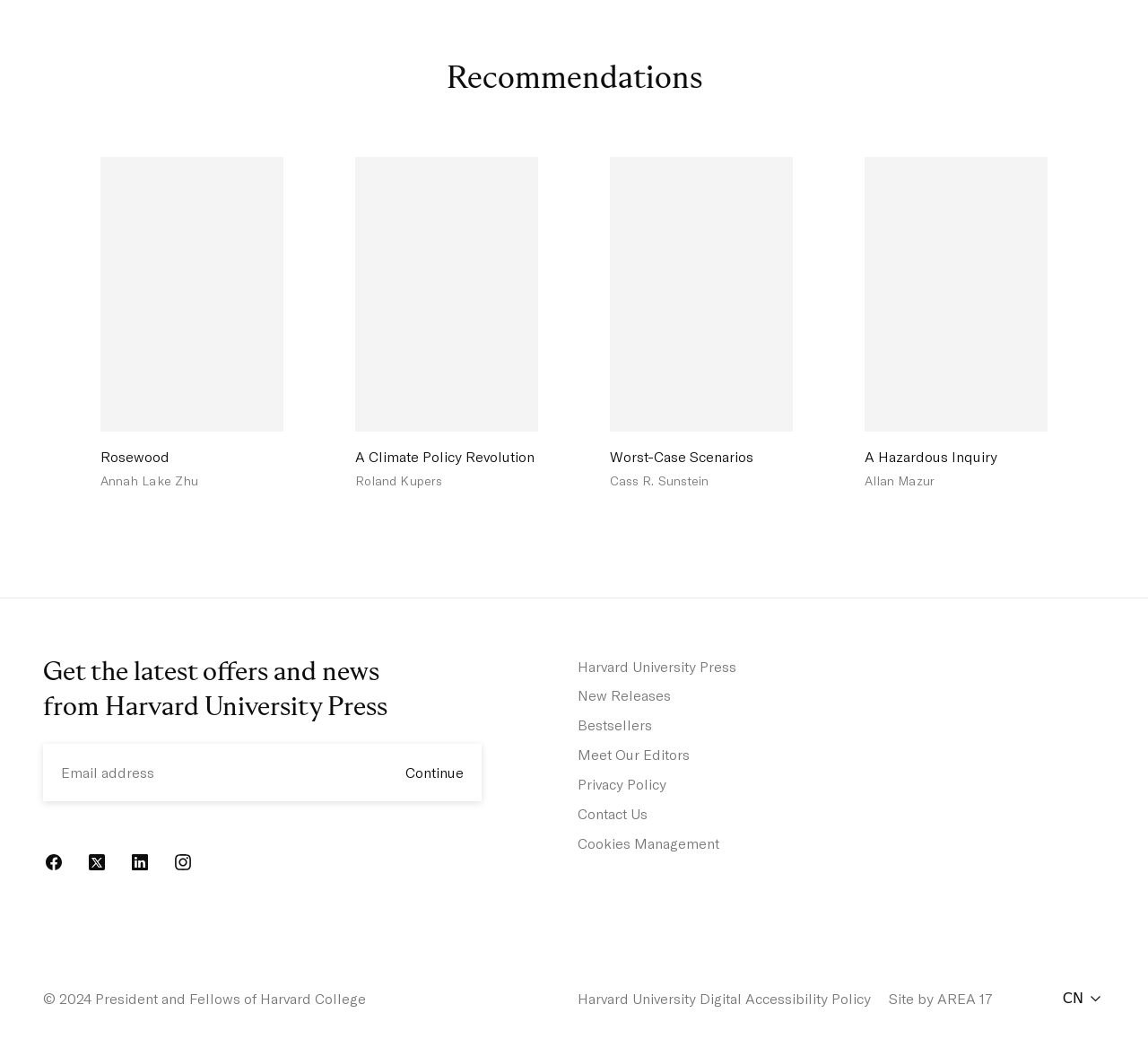Can you determine the bounding box coordinates of the area that needs to be clicked to fulfill the following instruction: "Click on the 'Harvard University Press' link"?

[0.503, 0.633, 0.641, 0.649]